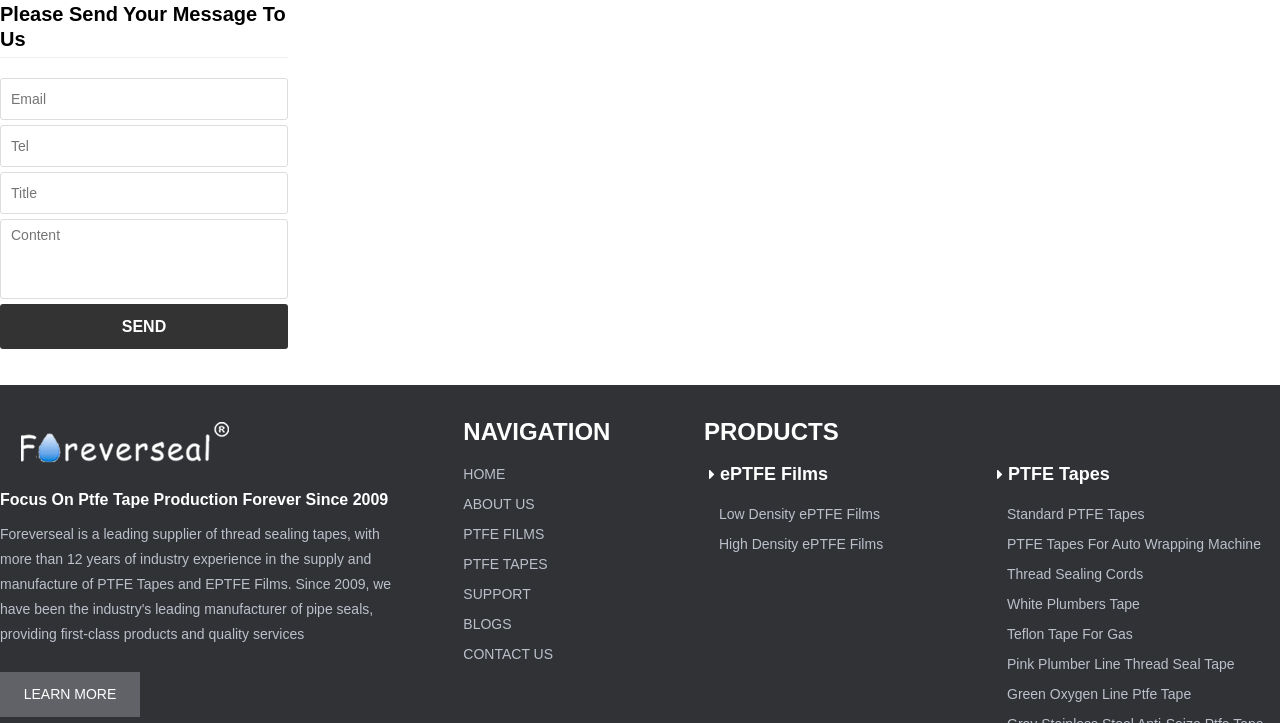Extract the bounding box coordinates for the HTML element that matches this description: "Low Density ePTFE Films". The coordinates should be four float numbers between 0 and 1, i.e., [left, top, right, bottom].

[0.562, 0.69, 0.688, 0.732]